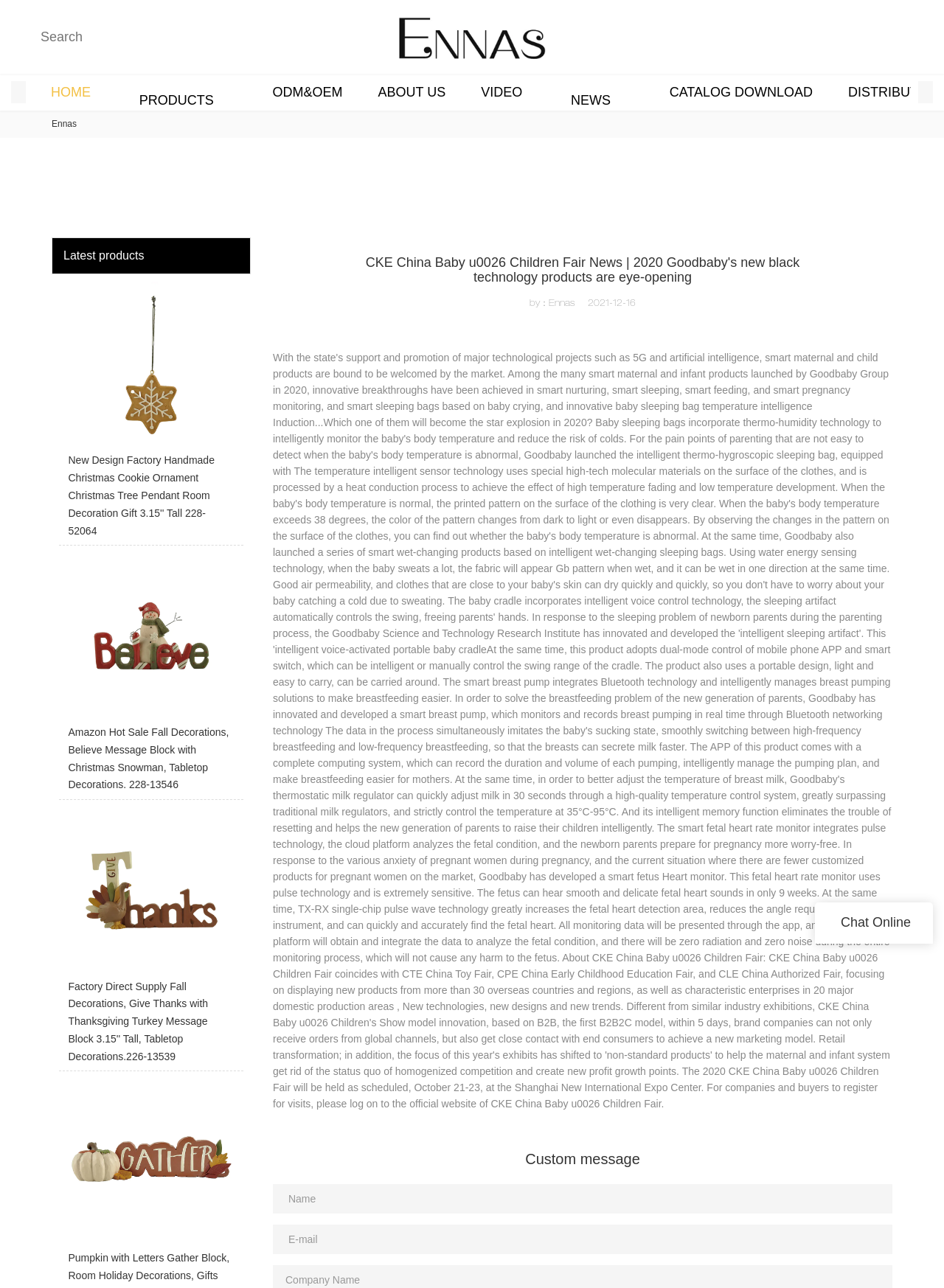Find the primary header on the webpage and provide its text.

CKE China Baby u0026 Children Fair News | 2020 Goodbaby's new black technology products are eye-opening